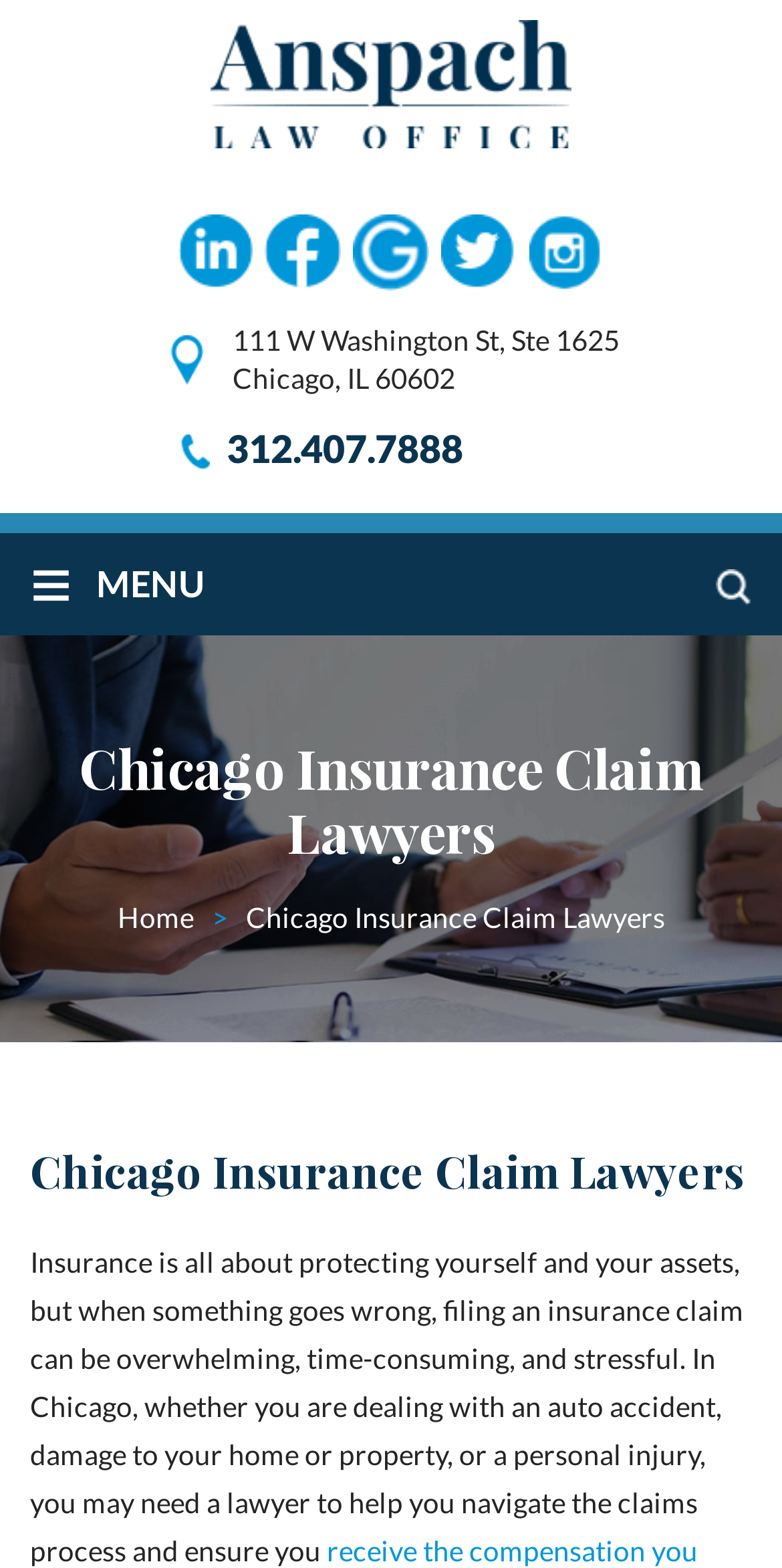Identify the bounding box coordinates for the region to click in order to carry out this instruction: "Click on Menu". Provide the coordinates using four float numbers between 0 and 1, formatted as [left, top, right, bottom].

None